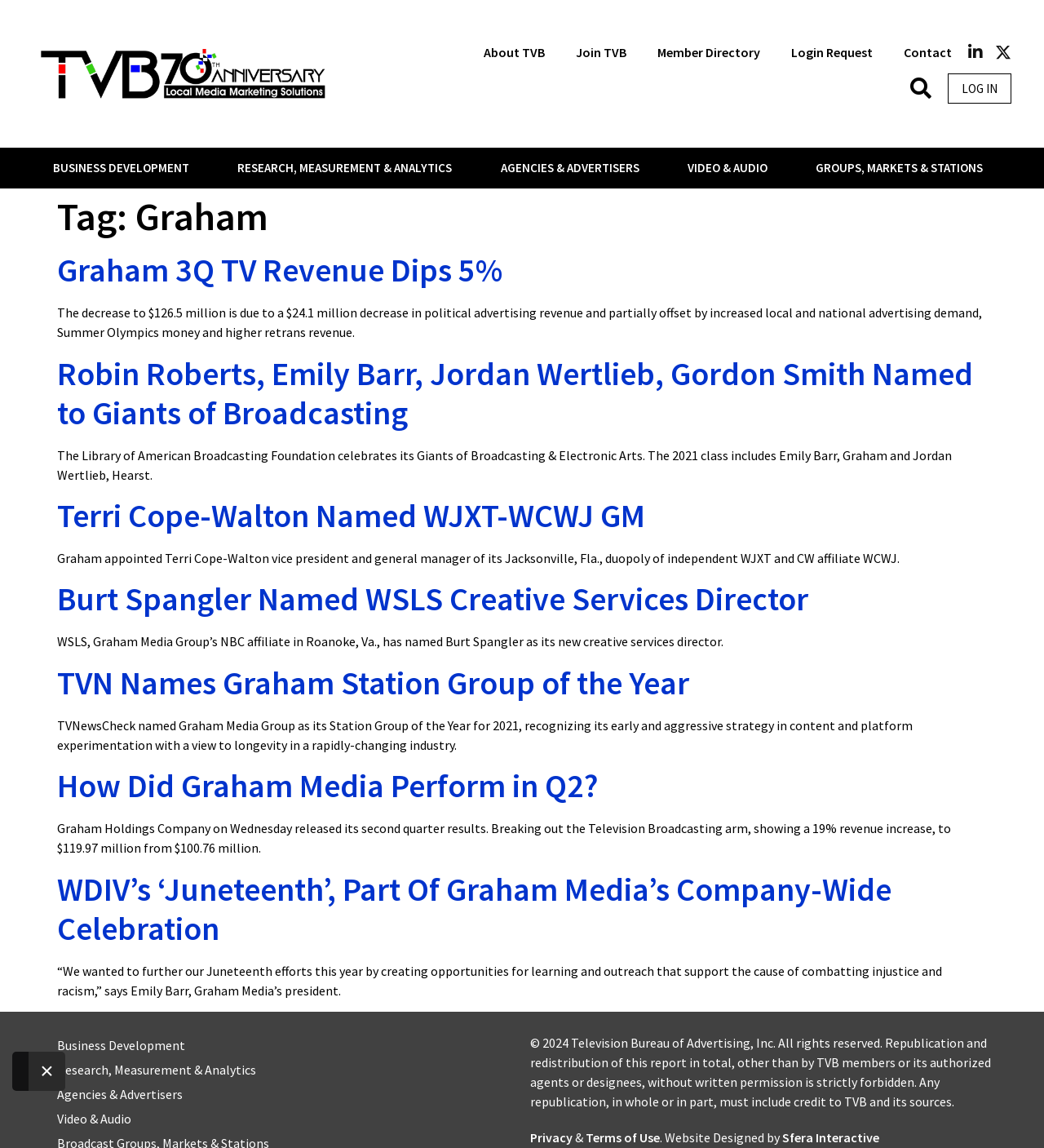Bounding box coordinates are given in the format (top-left x, top-left y, bottom-right x, bottom-right y). All values should be floating point numbers between 0 and 1. Provide the bounding box coordinate for the UI element described as: LOG IN

[0.908, 0.064, 0.969, 0.09]